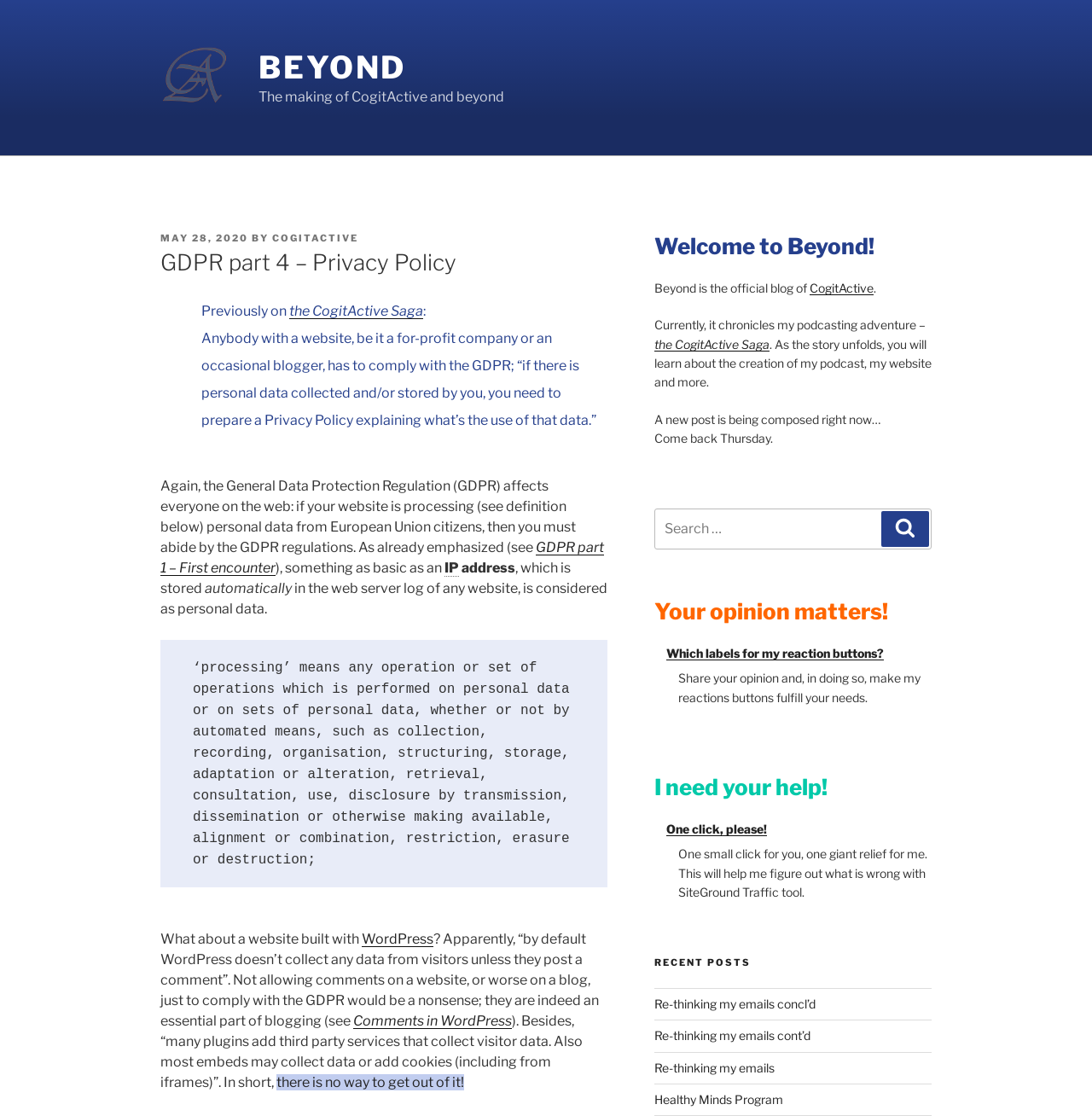Indicate the bounding box coordinates of the element that must be clicked to execute the instruction: "Click the CogitActive logo". The coordinates should be given as four float numbers between 0 and 1, i.e., [left, top, right, bottom].

[0.147, 0.037, 0.234, 0.103]